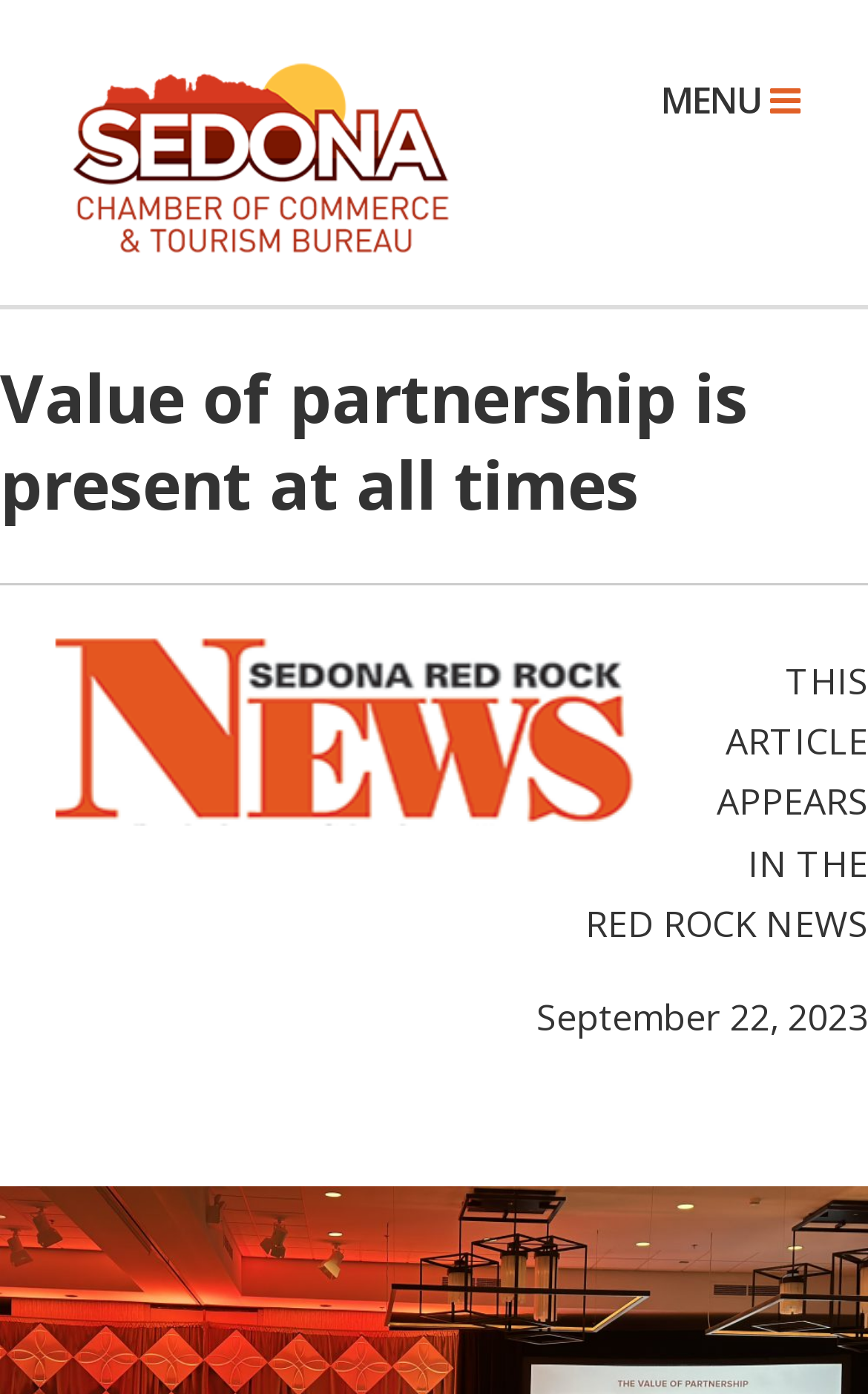Summarize the webpage with intricate details.

The webpage is about the Sedona Chamber of Commerce, with a focus on the value of partnership. At the top left, there is a heading with the title "Sedona Chamber of Commerce" accompanied by an image with the same name. Below this, there is a link with the same title. To the right of the heading, there is a "MENU" button.

Below the top section, there are four links: "FIND A BUSINESS", "SEDONA’S LOCAL NEWS", "JOIN US", and "Become a Partner Today". These links are aligned vertically and take up most of the width of the page. The "JOIN US" link has an image to its right. 

Further down, there is a search bar with a placeholder text "Search here...". Below the search bar, there is a heading that spans the entire width of the page, with the title "Value of partnership is present at all times". Below this heading, there is a large image that takes up most of the width of the page, labeled "bg_logo".

At the bottom right of the page, there are two blocks of text. The first block mentions an article from the Red Rock News, and the second block displays the date "September 22, 2023".